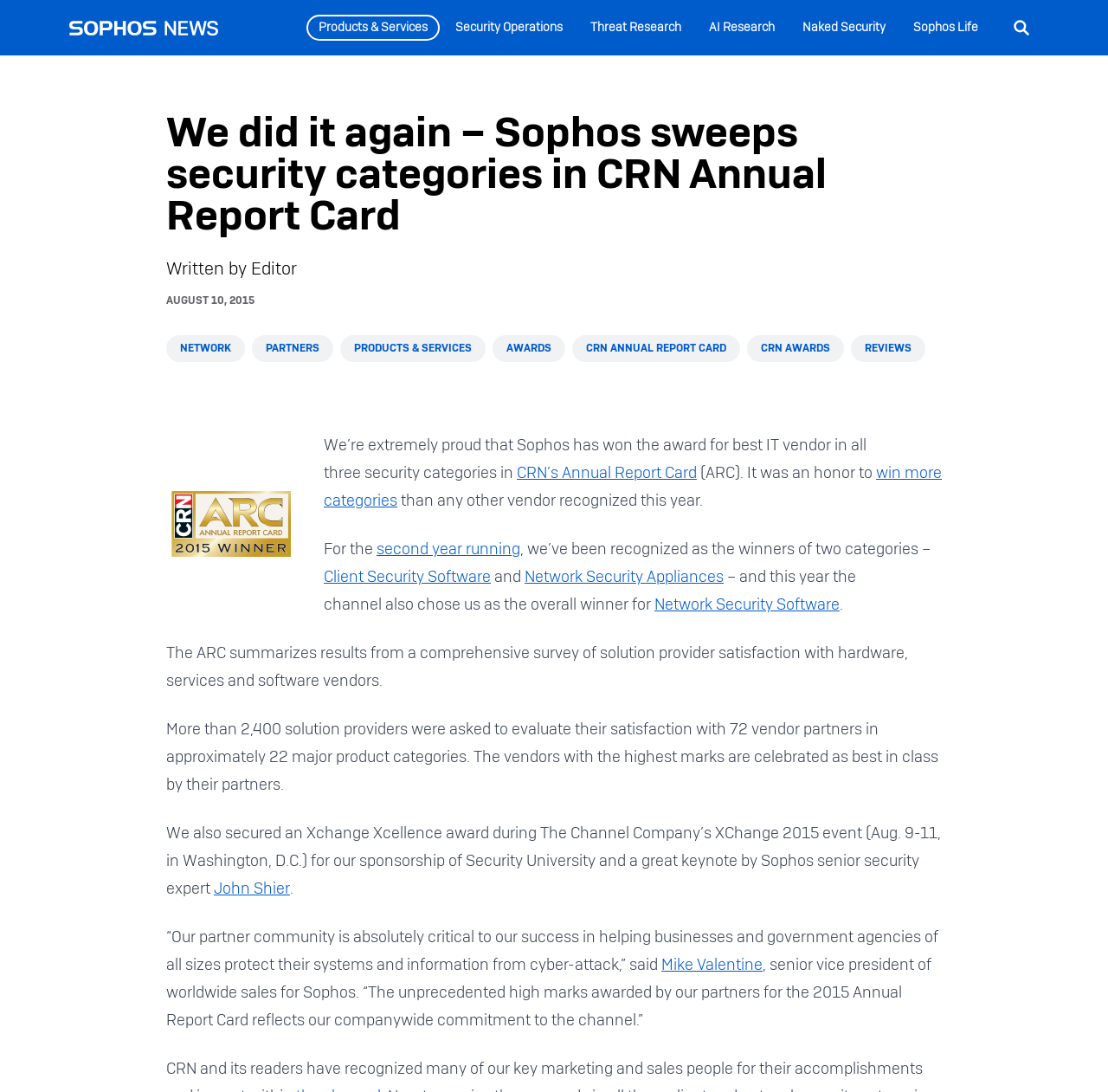Please find the bounding box coordinates of the element that needs to be clicked to perform the following instruction: "Check out Naked Security". The bounding box coordinates should be four float numbers between 0 and 1, represented as [left, top, right, bottom].

[0.713, 0.014, 0.81, 0.037]